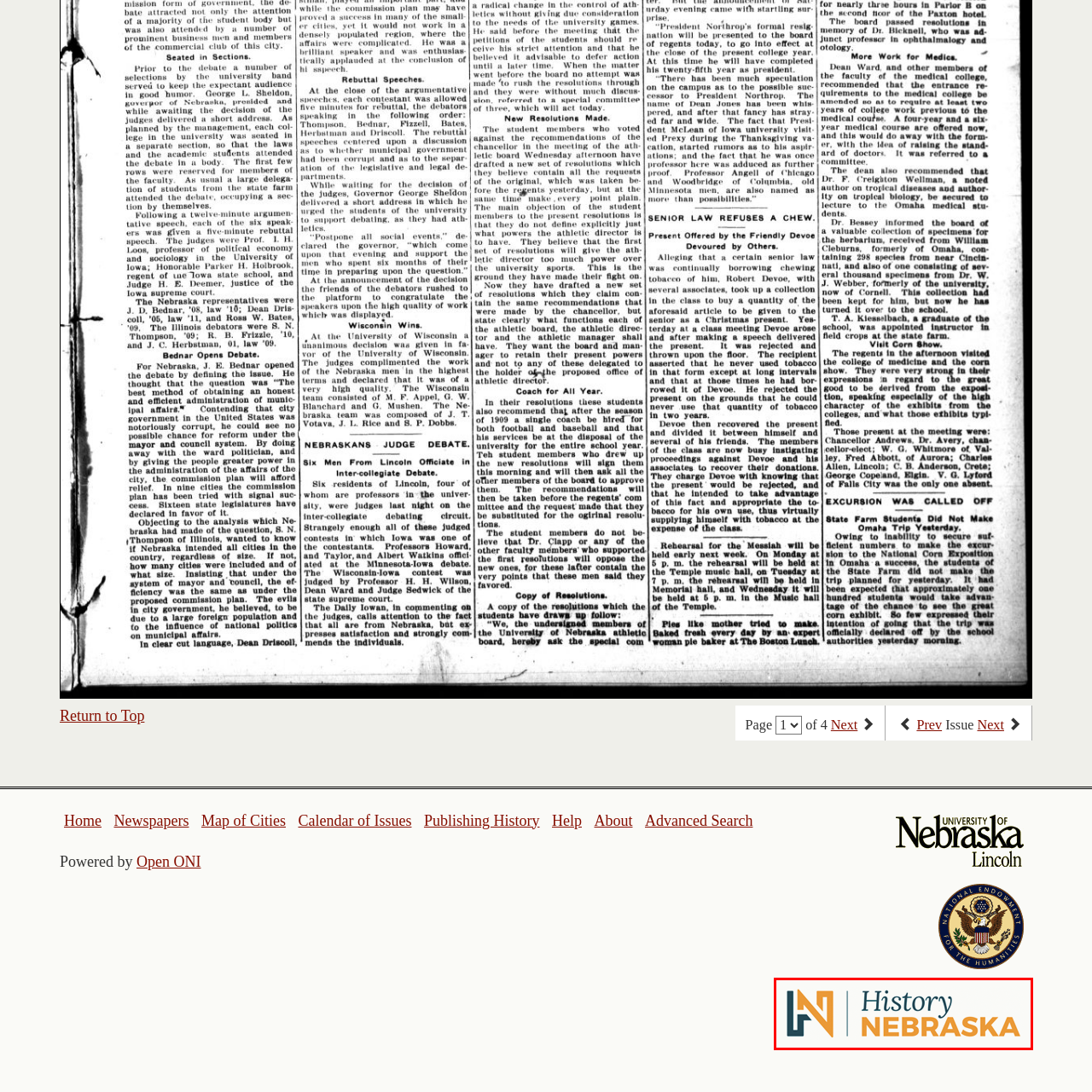Explain in detail what is happening in the image that is surrounded by the red box.

The image features the logo of "History Nebraska," which symbolizes the state's rich historical heritage. The design incorporates a modern, stylized representation of the letters "H" and "N," creatively intertwined. The color scheme uses a combination of dark teal and vibrant orange, reflecting both tradition and contemporary aesthetics. The text "History" is presented in a sophisticated serif font, while "NEBRASKA" is in bold, uppercase letters, emphasizing the importance of the state's history and culture. This logo serves as a visual representation of the organization’s commitment to preserving and promoting Nebraska's historical legacy.